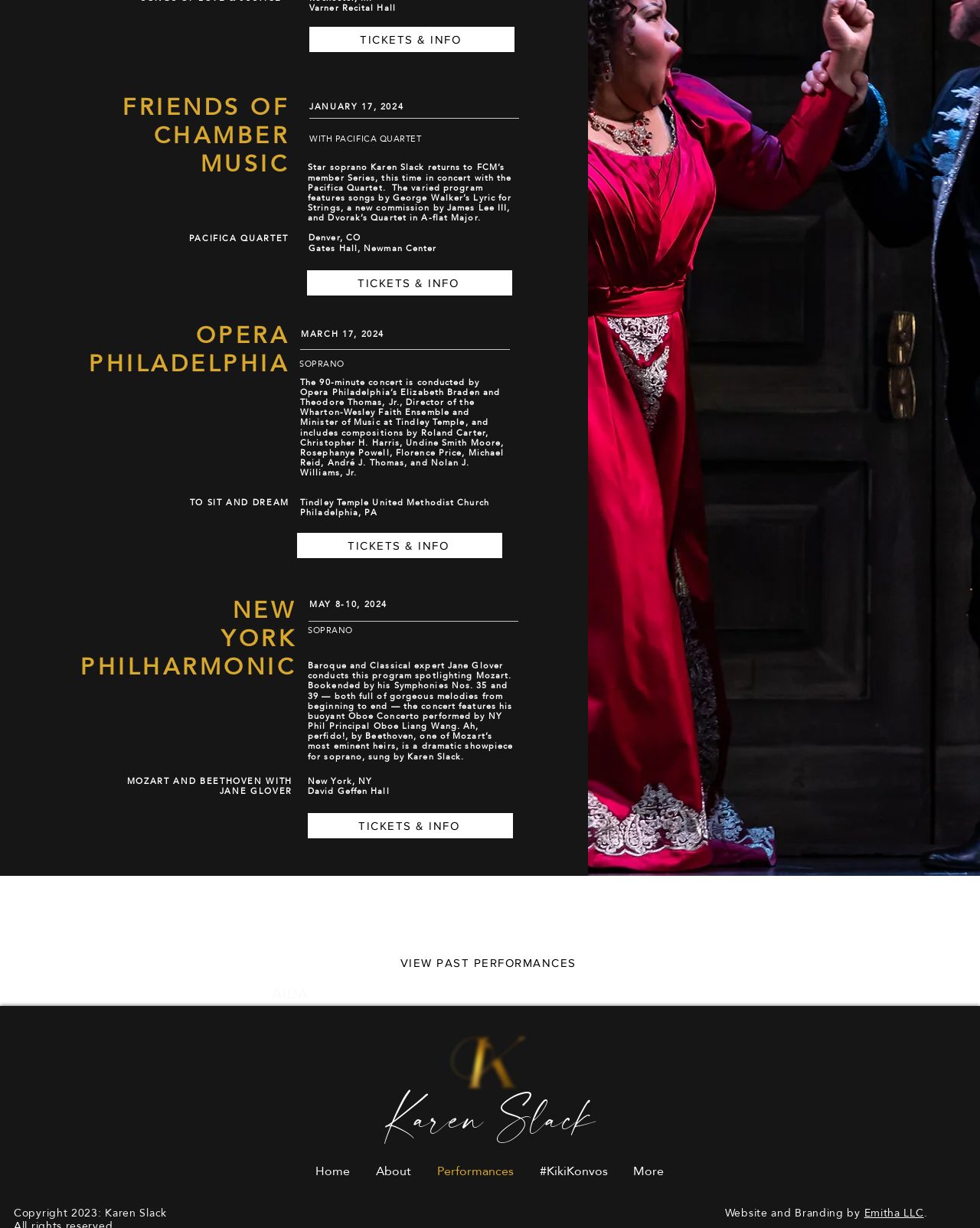Provide the bounding box coordinates for the UI element described in this sentence: "Emitha LLC". The coordinates should be four float values between 0 and 1, i.e., [left, top, right, bottom].

[0.882, 0.979, 0.943, 0.996]